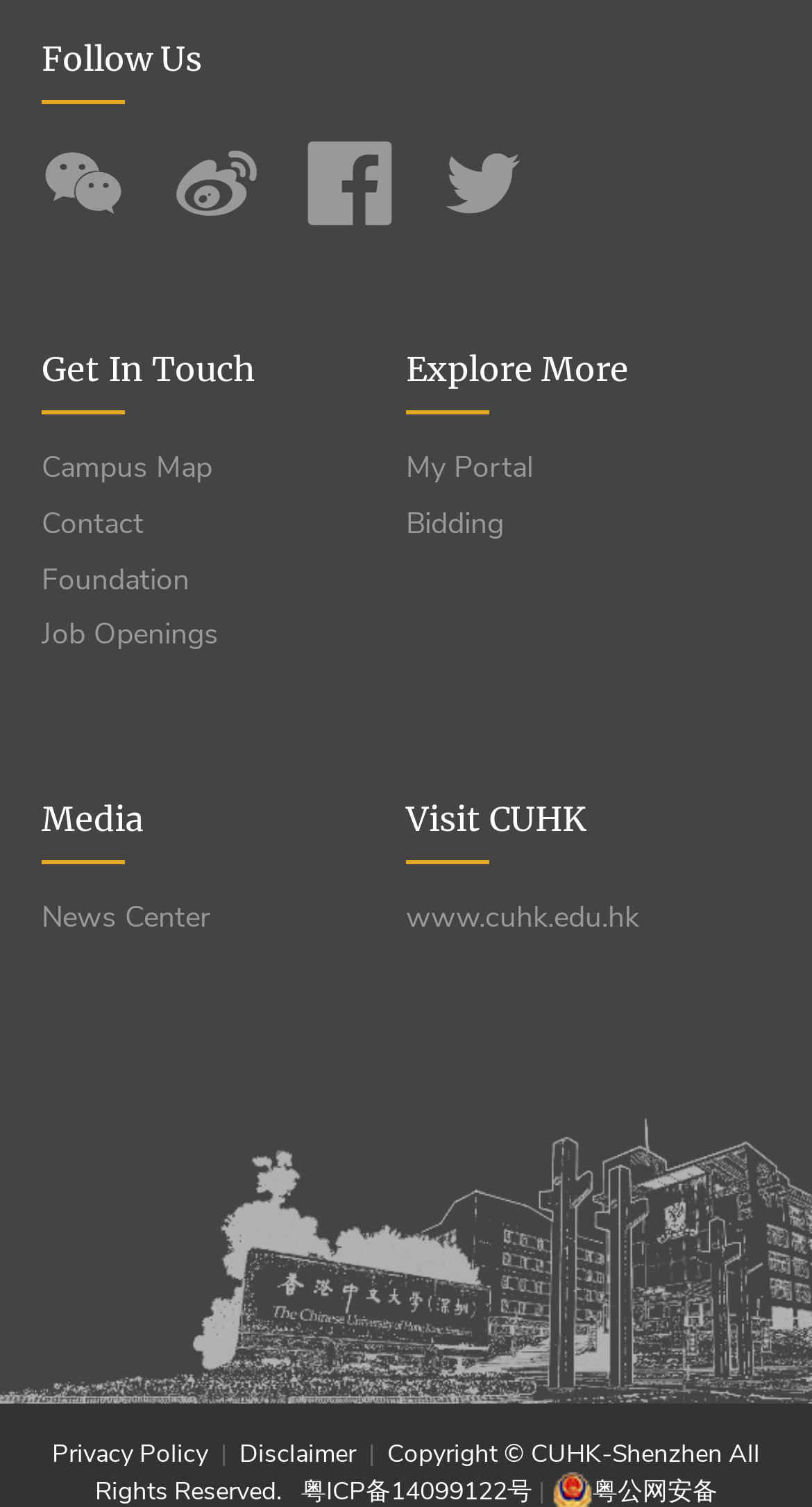Please find the bounding box coordinates of the section that needs to be clicked to achieve this instruction: "Check job openings".

[0.051, 0.411, 0.276, 0.434]